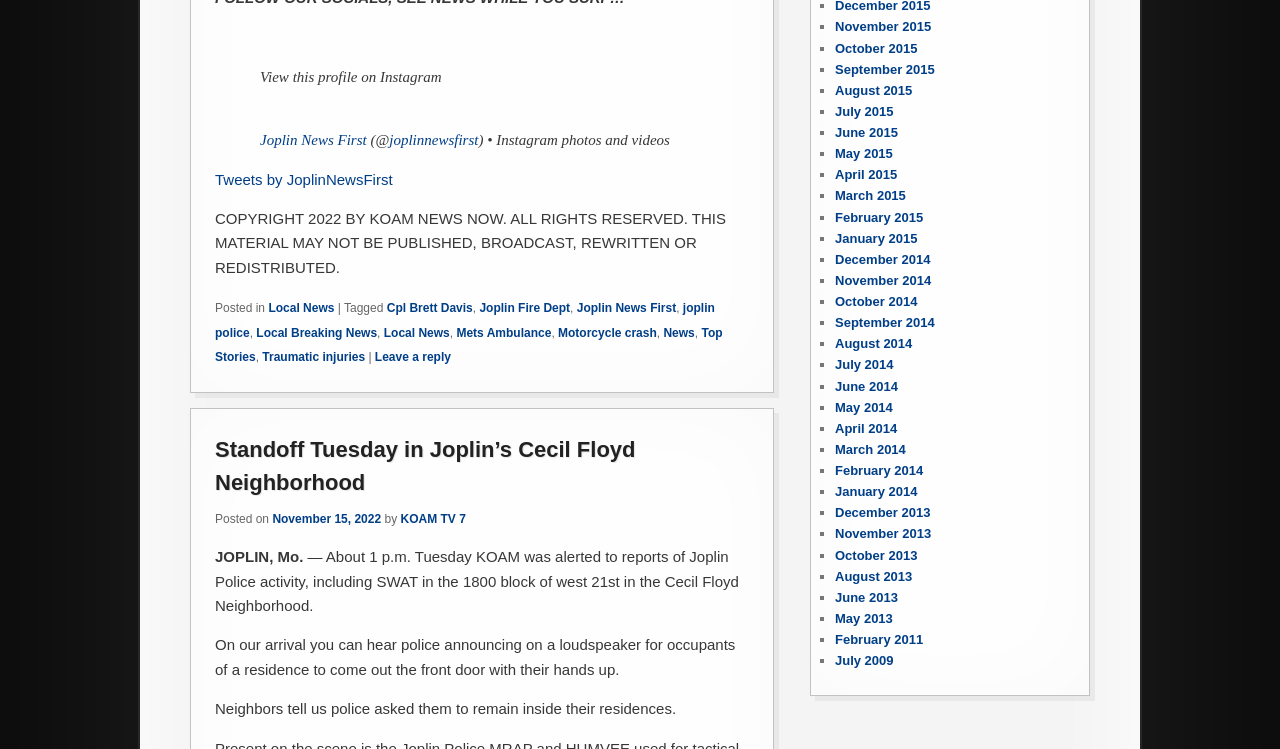Please identify the coordinates of the bounding box for the clickable region that will accomplish this instruction: "Check the archives for November 2015".

[0.652, 0.026, 0.727, 0.046]